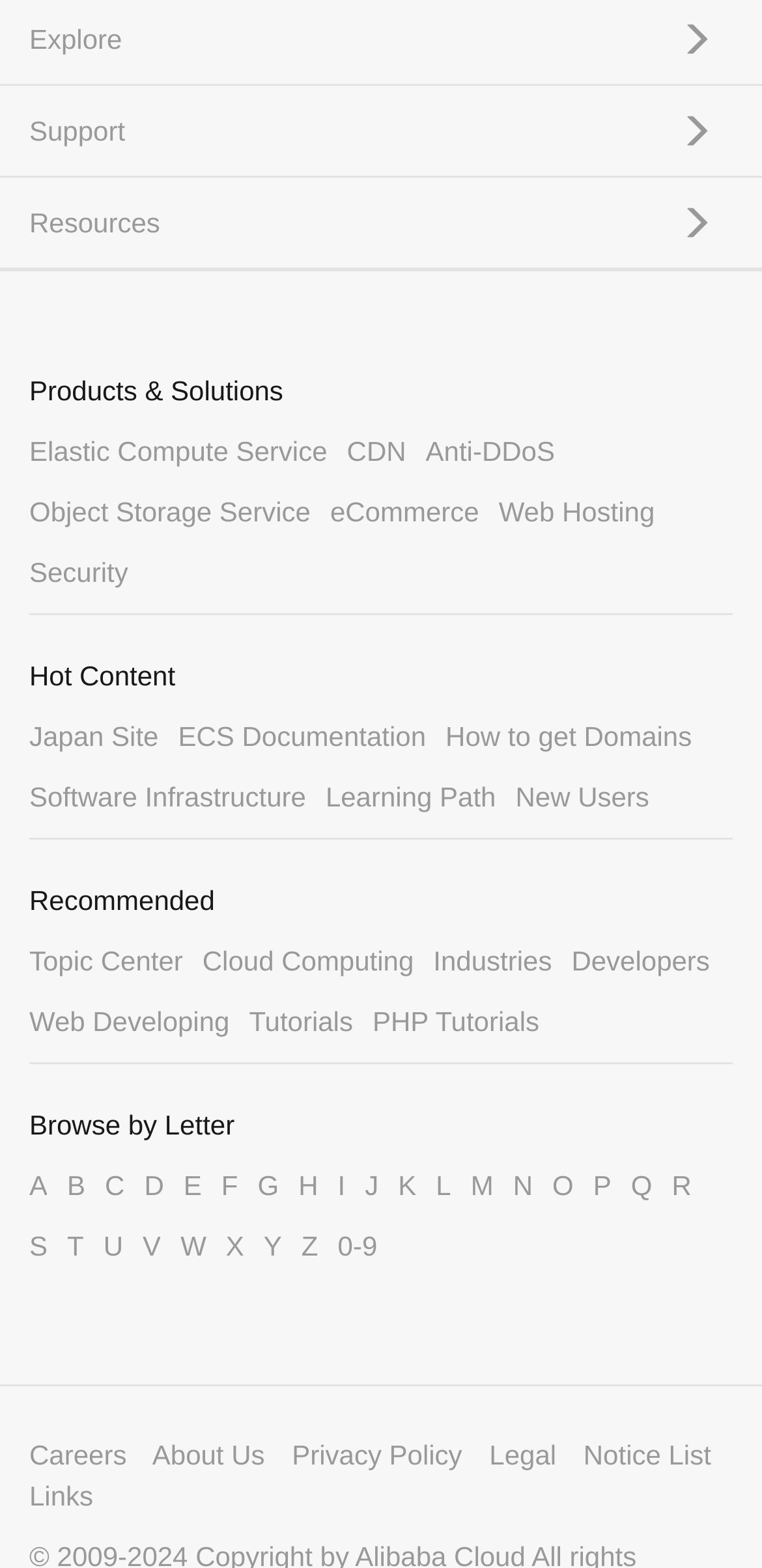Respond concisely with one word or phrase to the following query:
How many links are there under 'Products & Solutions'?

7